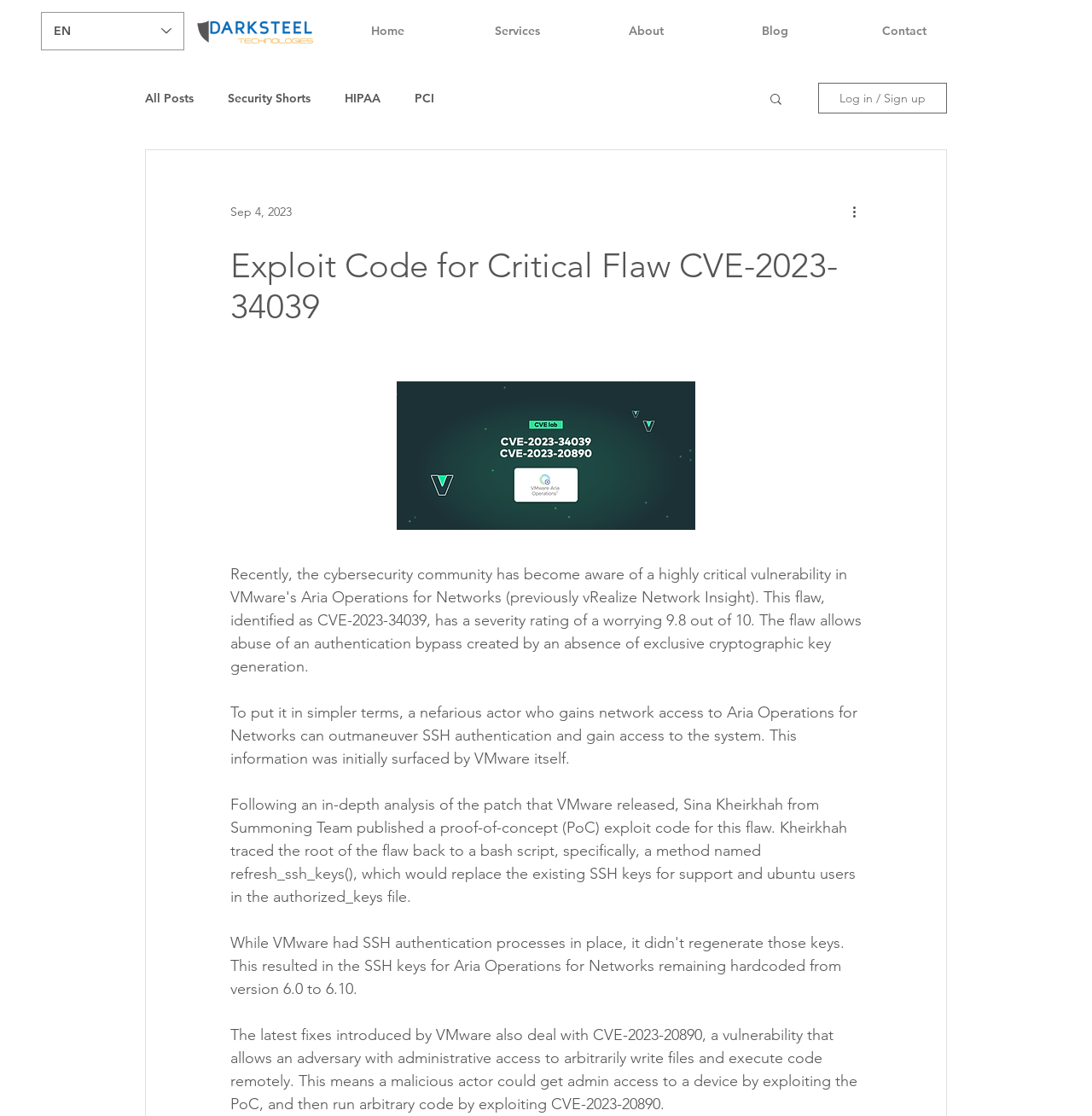With reference to the image, please provide a detailed answer to the following question: What is the topic of the main article?

The topic of the main article is CVE-2023-34039, a critical flaw in VMware Aria Operations for Networks, which can be determined by the heading 'Exploit Code for Critical Flaw CVE-2023-34039' and the surrounding text.